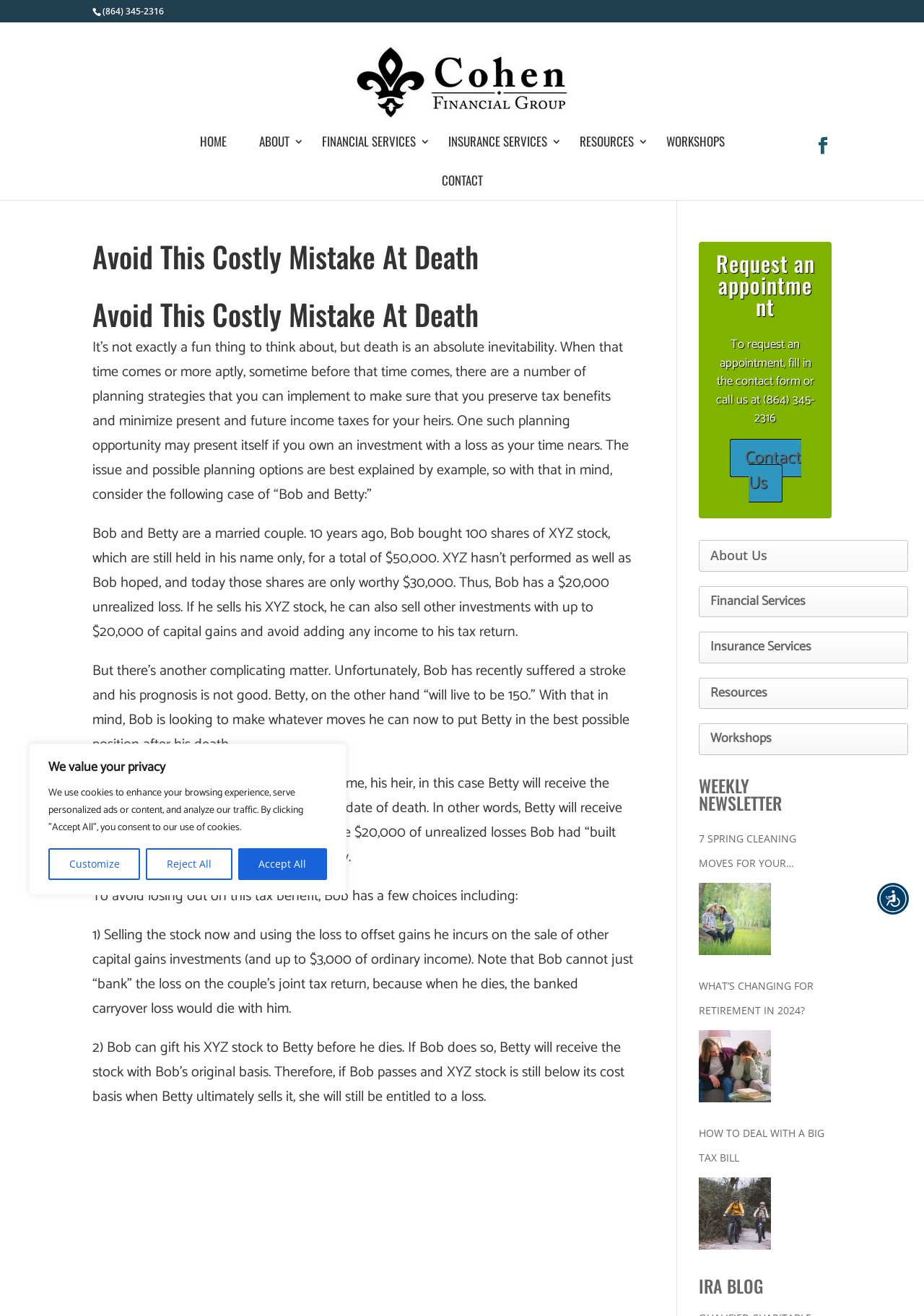Determine the coordinates of the bounding box for the clickable area needed to execute this instruction: "Read the 'Avoid This Costly Mistake At Death' article".

[0.1, 0.184, 0.689, 0.857]